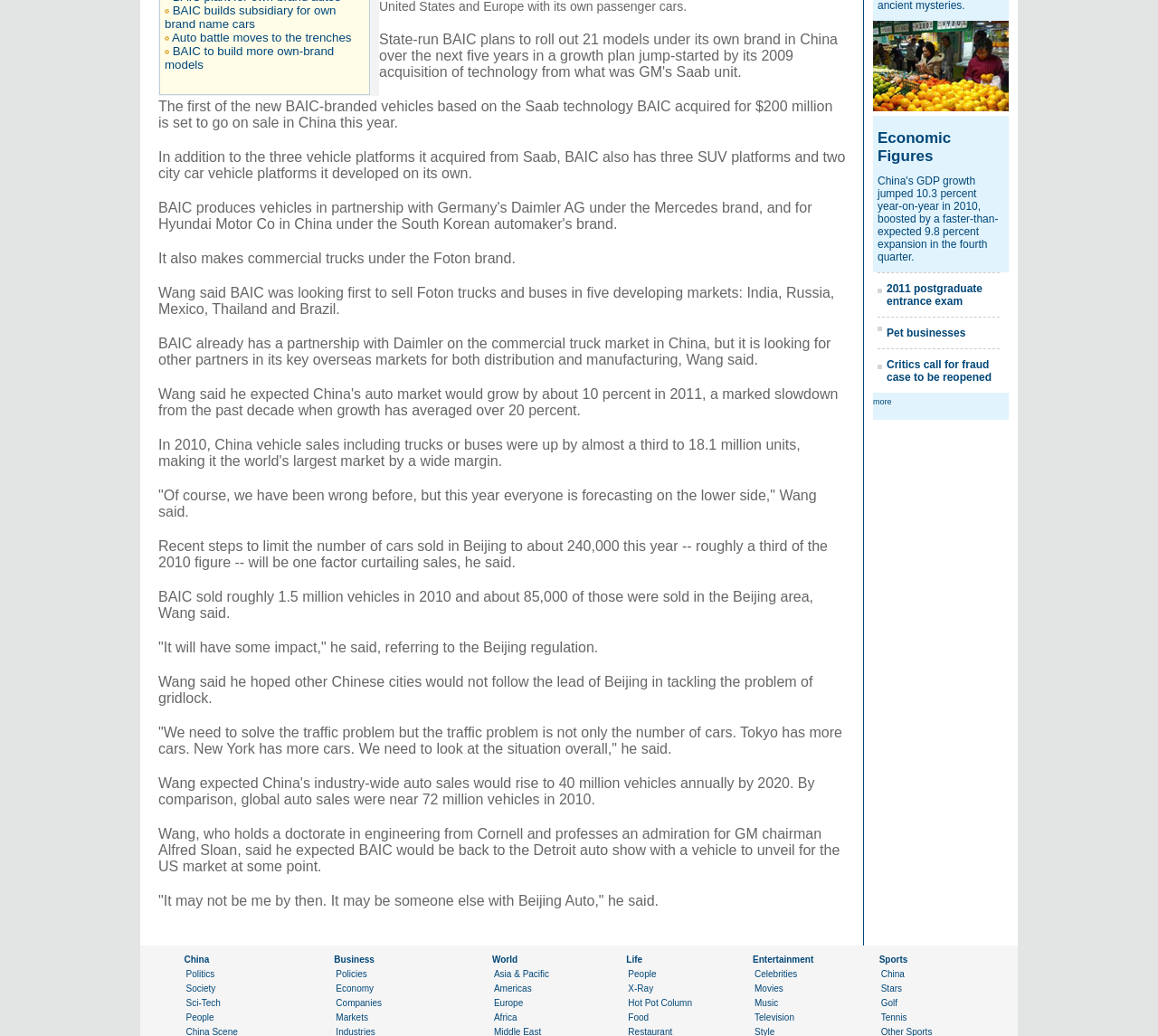Using the format (top-left x, top-left y, bottom-right x, bottom-right y), and given the element description, identify the bounding box coordinates within the screenshot: parent_node: Specials

[0.754, 0.061, 0.871, 0.076]